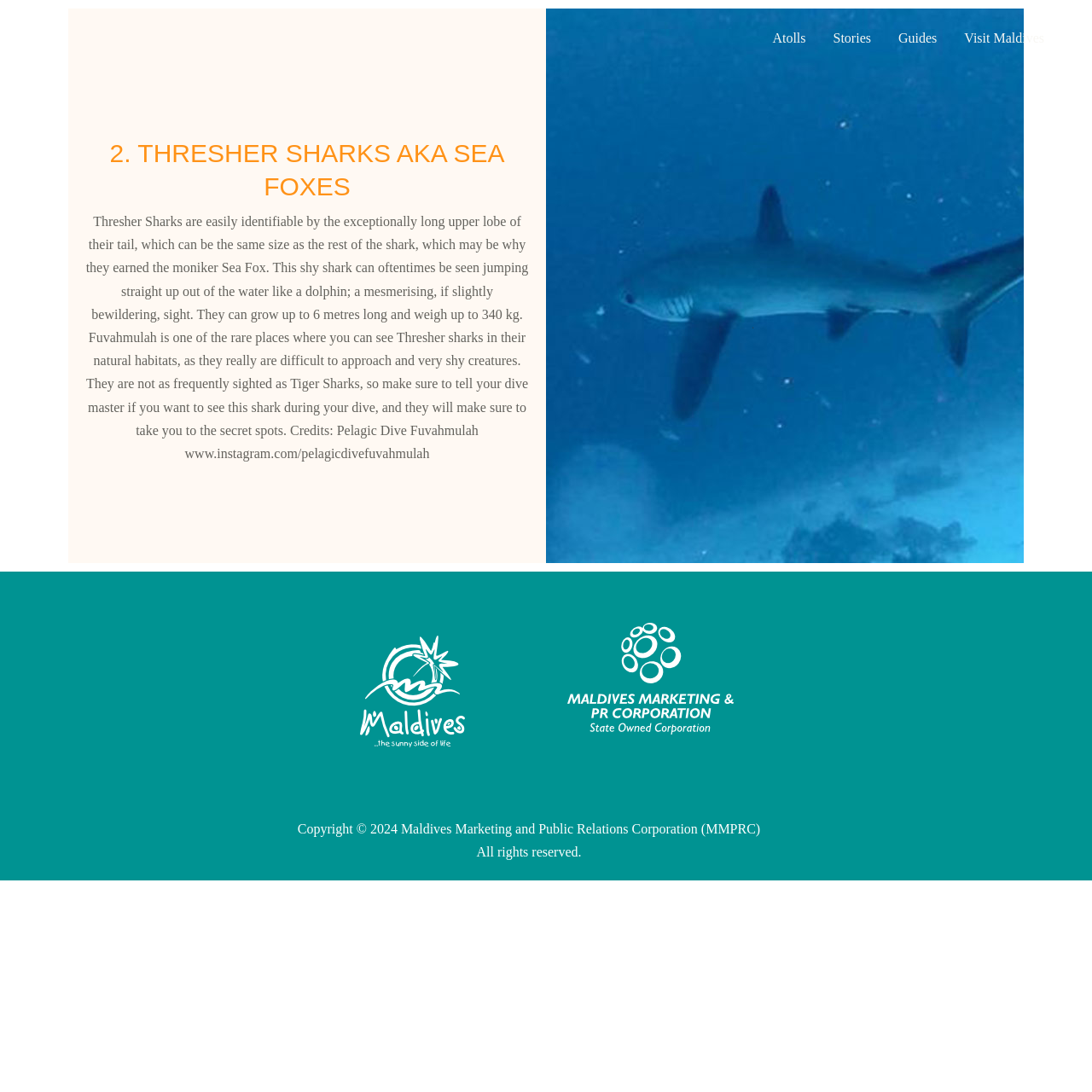Create a detailed description of the webpage's content and layout.

This webpage is about Thresher Sharks, also known as Sea Foxes. At the top of the page, there is a navigation menu with four links: "Atolls", "Stories", "Guides", and "Visit Maldives". Below the navigation menu, there is a heading that reads "2. THRESHER SHARKS AKA SEA FOXES". 

Under the heading, there is a paragraph of text that describes Thresher Sharks, including their physical characteristics, behavior, and habitats. The text also mentions that Fuvahmulah is one of the rare places where you can see Thresher sharks in their natural habitats. 

At the bottom of the page, there is a footer section with two columns. The left column contains a figure, and the right column contains another figure. Below these figures, there are two lines of text: "Copyright © 2024 Maldives Marketing and Public Relations Corporation (MMPRC)" and "All rights reserved."